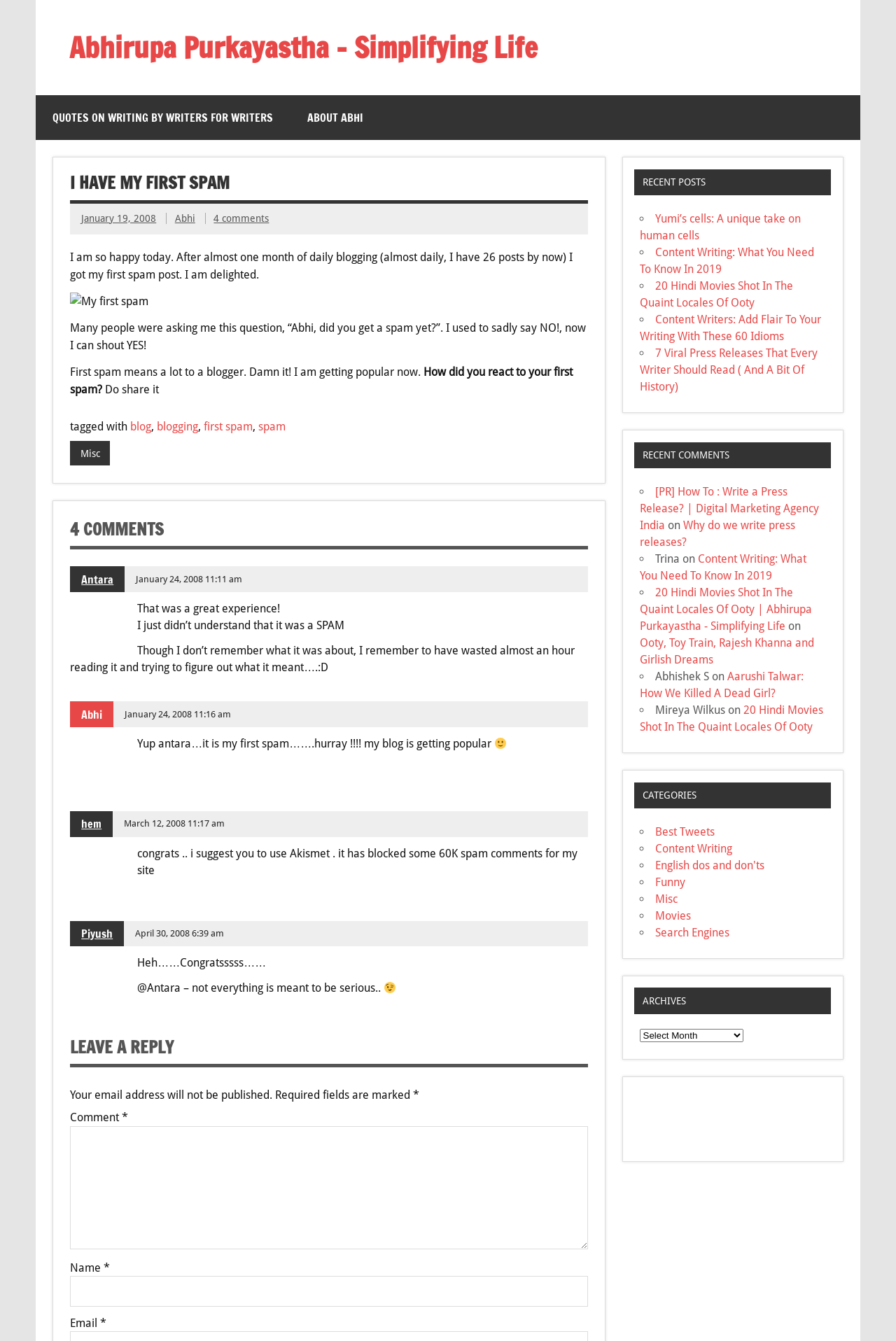Create a detailed narrative of the webpage’s visual and textual elements.

This webpage is a blog post titled "I have my first spam" by Abhirupa Purkayastha. At the top, there is a header section with a link to the blog's homepage and a navigation menu with links to "QUOTES ON WRITING BY WRITERS FOR WRITERS" and "ABOUT ABHI". 

Below the header, there is a main content section that starts with a heading "I HAVE MY FIRST SPAM" followed by a brief article about the author's excitement of receiving their first spam post after a month of daily blogging. The article includes a few paragraphs of text, an image, and some links to related tags.

Under the article, there are four comments from different users, each with a name, date, and text. Some comments also include links and emojis.

To the right of the main content section, there is a sidebar with two sections: "RECENT POSTS" and "RECENT COMMENTS". The "RECENT POSTS" section lists five recent blog posts with links and brief descriptions. The "RECENT COMMENTS" section lists five recent comments from different users, each with a link to the original post and a brief text.

At the bottom of the page, there is a section for leaving a reply, with fields for name, email, and comment.